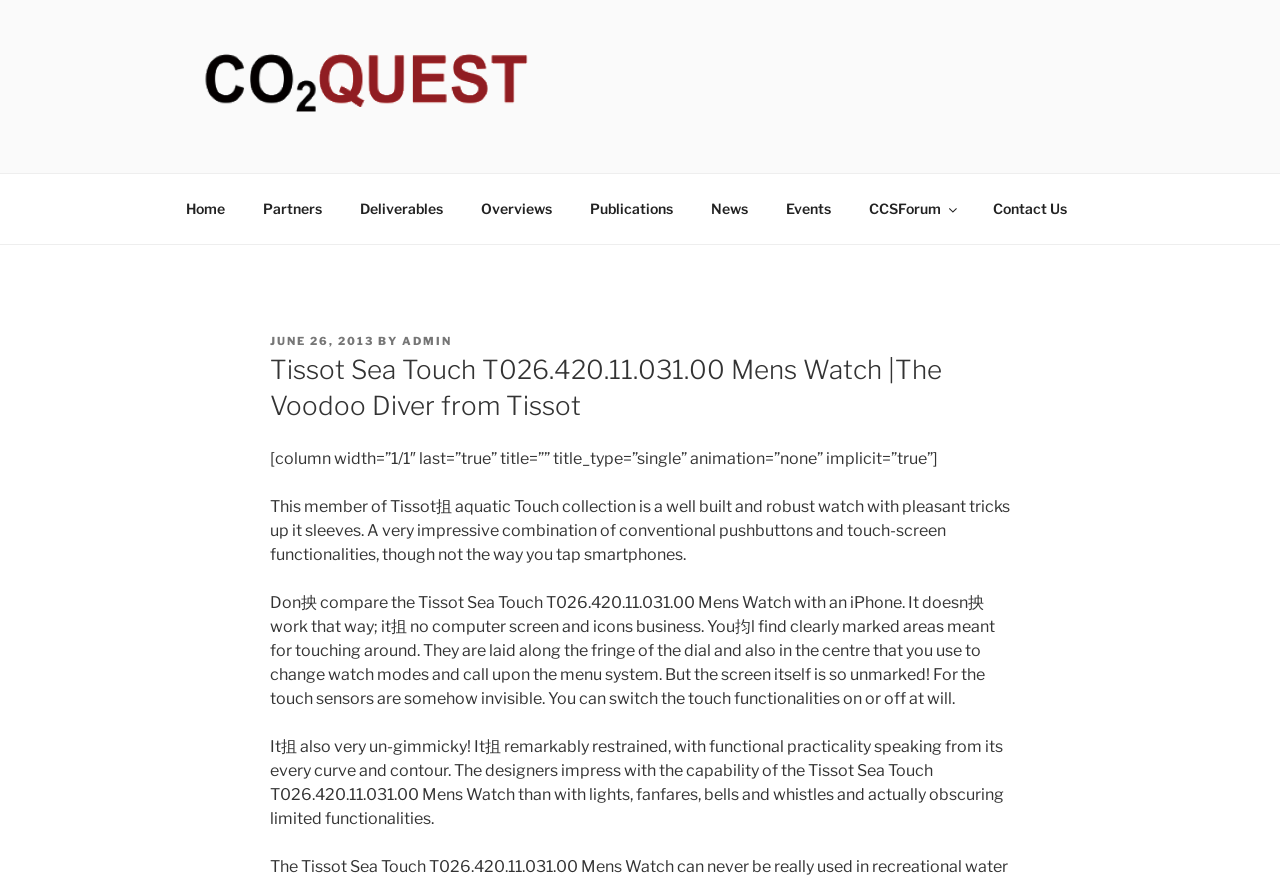Find the primary header on the webpage and provide its text.

Tissot Sea Touch T026.420.11.031.00 Mens Watch |The Voodoo Diver from Tissot